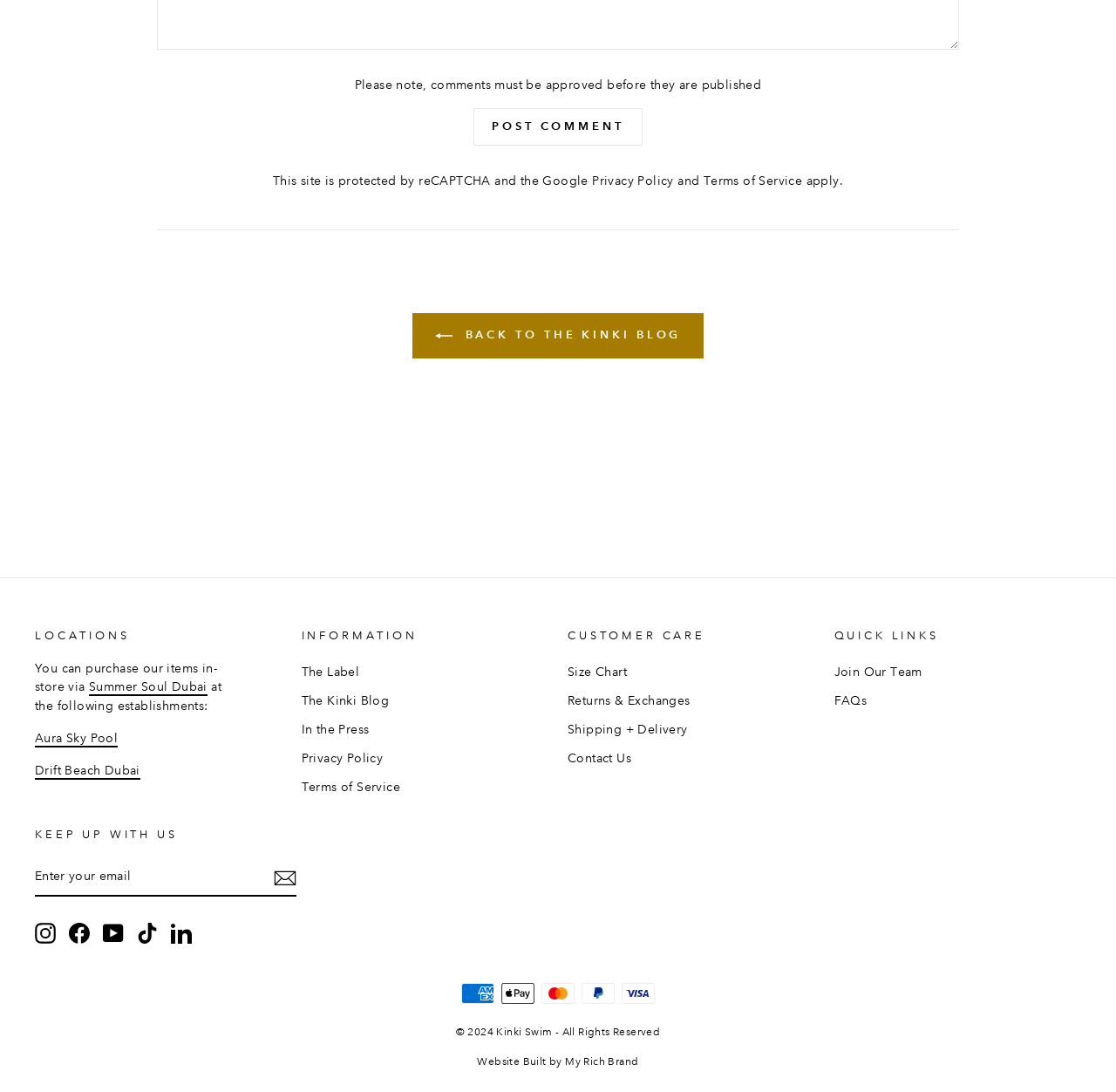Give a short answer to this question using one word or a phrase:
What is the purpose of the reCAPTCHA?

To prevent spam